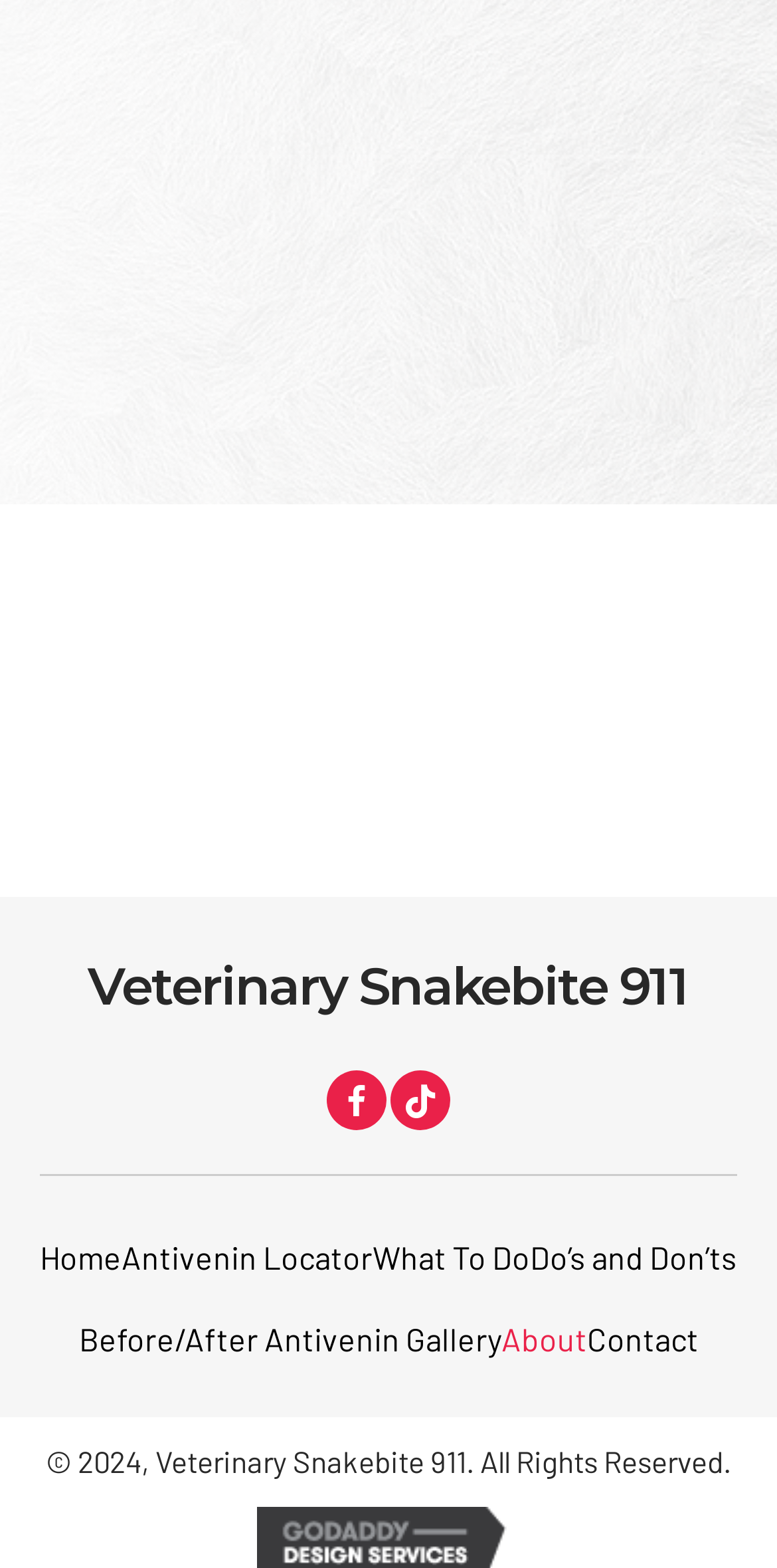What is the purpose of the antivenin locator?
Please provide a comprehensive answer based on the contents of the image.

Based on the text 'the clinics referenced in the antivenin locator are not part of our team. However, they have knowledge and access to antivenin.', it can be inferred that the antivenin locator is used to find veterinary care professionals who have knowledge and access to antivenin.